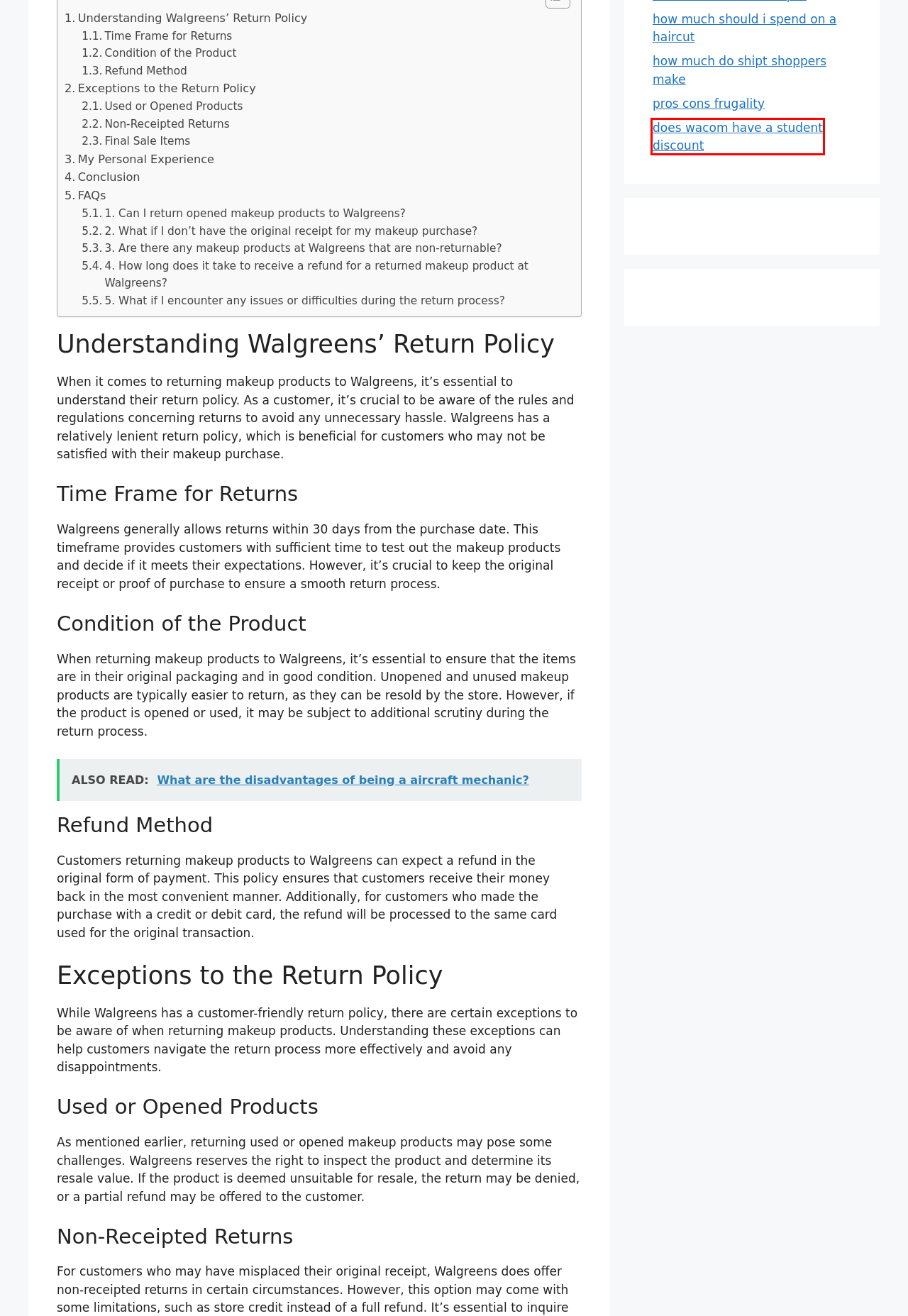You are presented with a screenshot of a webpage with a red bounding box. Select the webpage description that most closely matches the new webpage after clicking the element inside the red bounding box. The options are:
A. Is Santa Fe better than Albuquerque? – Thelma Thinks
B. pros cons frugality – Thelma Thinks
C. how much should i spend on a haircut – Thelma Thinks
D. What are the disadvantages of being a aircraft mechanic? – Thelma Thinks
E. does wacom have a student discount – Thelma Thinks
F. Editorial Team – Thelma Thinks
G. Contact Us – Thelma Thinks
H. how much do shipt shoppers make – Thelma Thinks

E